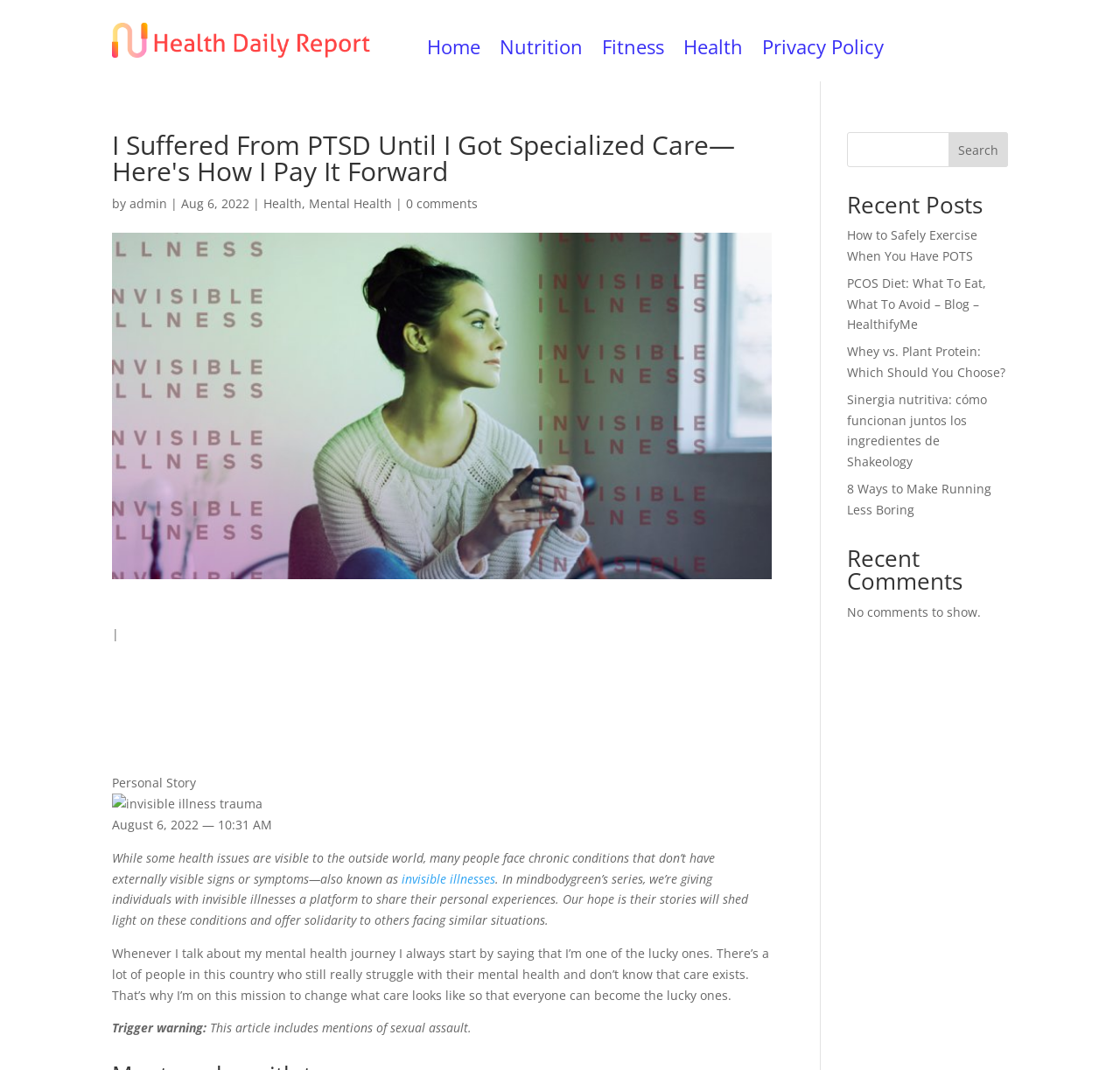Describe all the key features of the webpage in detail.

This webpage is about a personal story of overcoming PTSD, with a focus on mental health and wellness. At the top, there is a header section with a logo image on the left and a navigation menu on the right, featuring links to "Home", "Nutrition", "Fitness", "Health", and "Privacy Policy". 

Below the header, there is a main article section with a heading that matches the title of the webpage. The article is divided into sections, with a brief introduction, followed by a personal story of the author's experience with PTSD. The story is accompanied by an image related to the topic. 

To the right of the article, there is a sidebar with a search bar at the top, followed by a "Recent Posts" section that lists several links to other articles on health-related topics. Below that, there is a "Recent Comments" section, but it appears to be empty, with a message indicating that there are no comments to show.

Throughout the article, there are links to related topics, such as "invisible illnesses" and "mental health", which suggest that the webpage is part of a larger website focused on health and wellness. The overall tone of the webpage is informative and personal, with a focus on sharing the author's experience and promoting awareness about mental health issues.